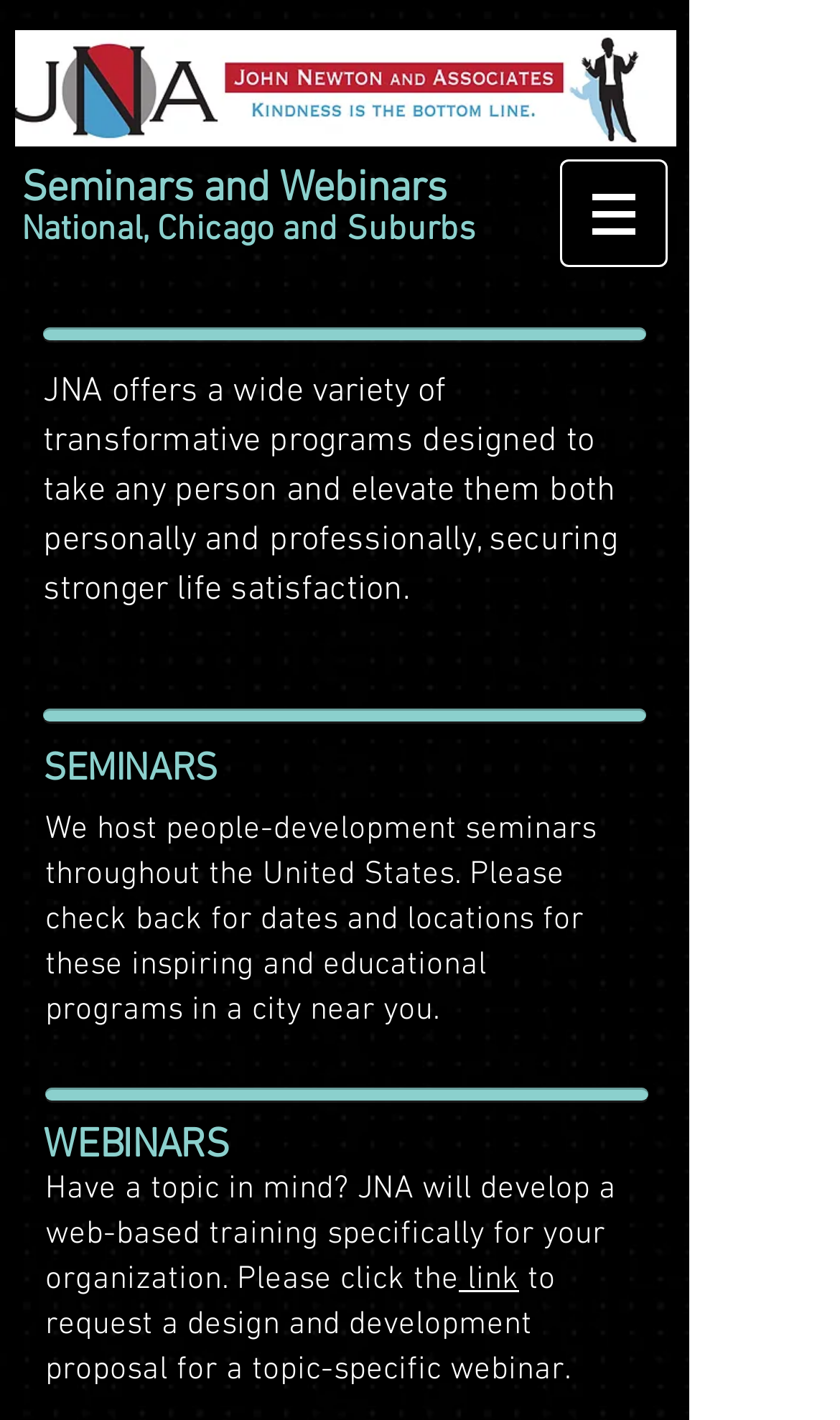Respond with a single word or short phrase to the following question: 
What can JNA develop for an organization?

A web-based training